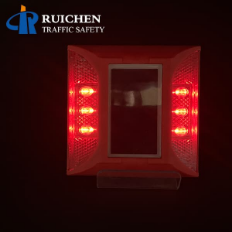Describe the image with as much detail as possible.

This image showcases a Solar Aluminum Road Stud designed for enhanced road safety. The stud is prominently displayed, featuring a rectangular reflective panel at its center, flanked by multiple bright red LED lights, which are likely designed to improve visibility during nighttime or low-light conditions. The product bears the logo of "RUICHEN TRAFFIC SAFETY," indicating its branding. This type of solar road stud is essential for guiding vehicles safely along roadways, highlighting key areas such as lanes, pedestrian crossings, and hazardous zones. The robust construction and illuminated design ensure that the stud is both durable and effective in various weather conditions, contributing to overall road safety.